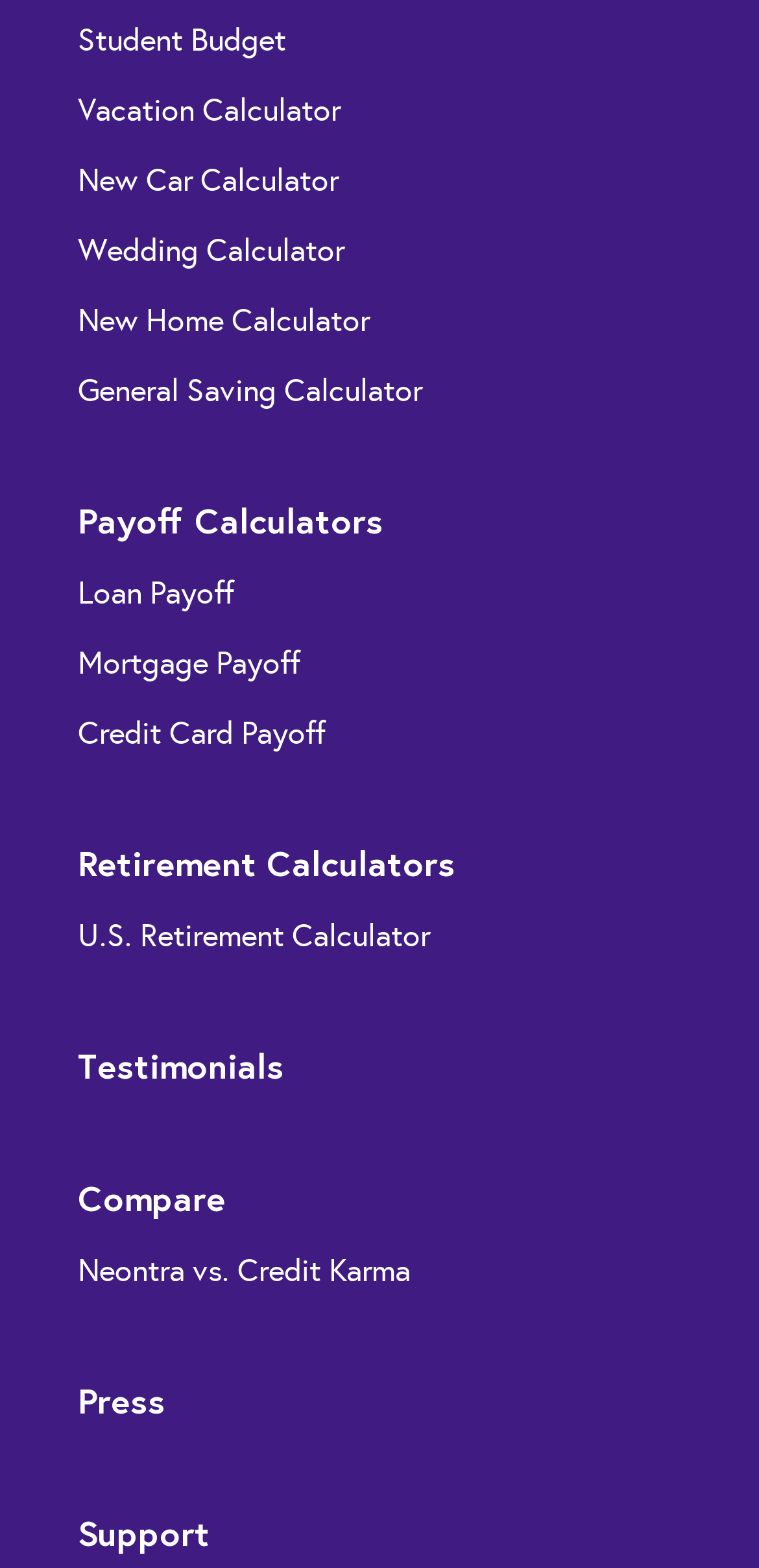Indicate the bounding box coordinates of the element that must be clicked to execute the instruction: "Calculate loan payoff". The coordinates should be given as four float numbers between 0 and 1, i.e., [left, top, right, bottom].

[0.103, 0.363, 0.6, 0.393]